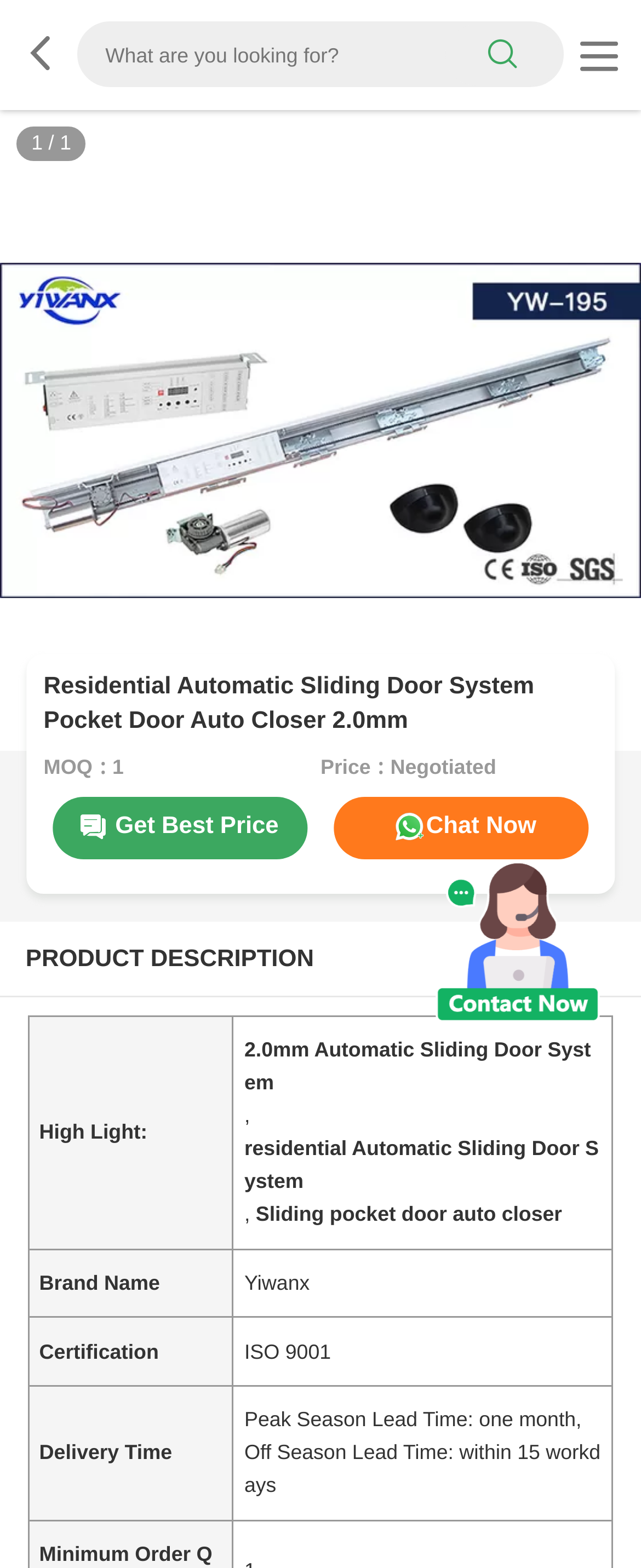Using the information in the image, could you please answer the following question in detail:
What is the delivery time during peak season?

I found the answer by examining the product details table, where it lists 'Delivery Time' as 'Peak Season Lead Time: one month, Off Season Lead Time: within 15 workdays'.